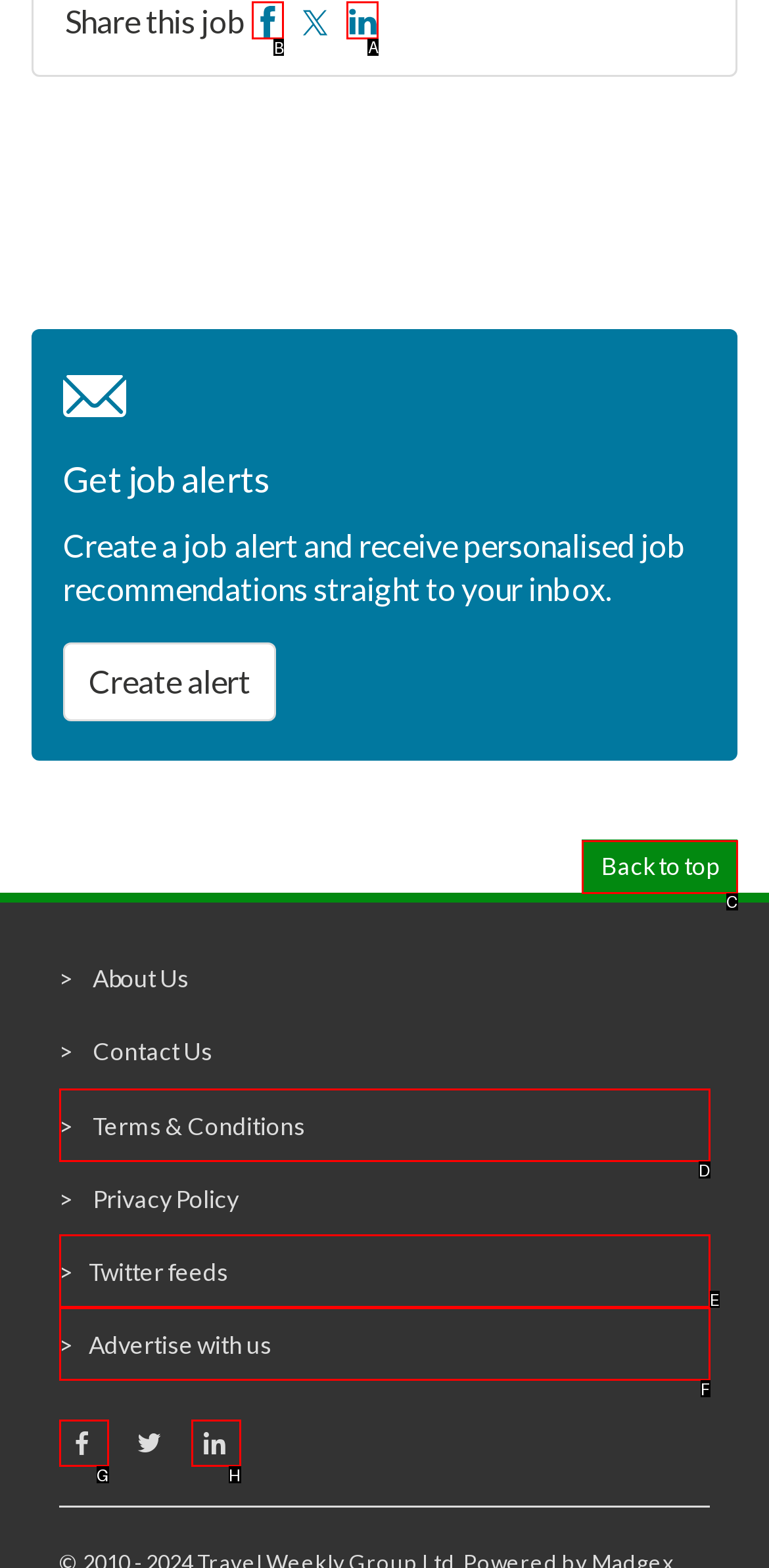Identify the correct option to click in order to complete this task: Share this job on Facebook
Answer with the letter of the chosen option directly.

B